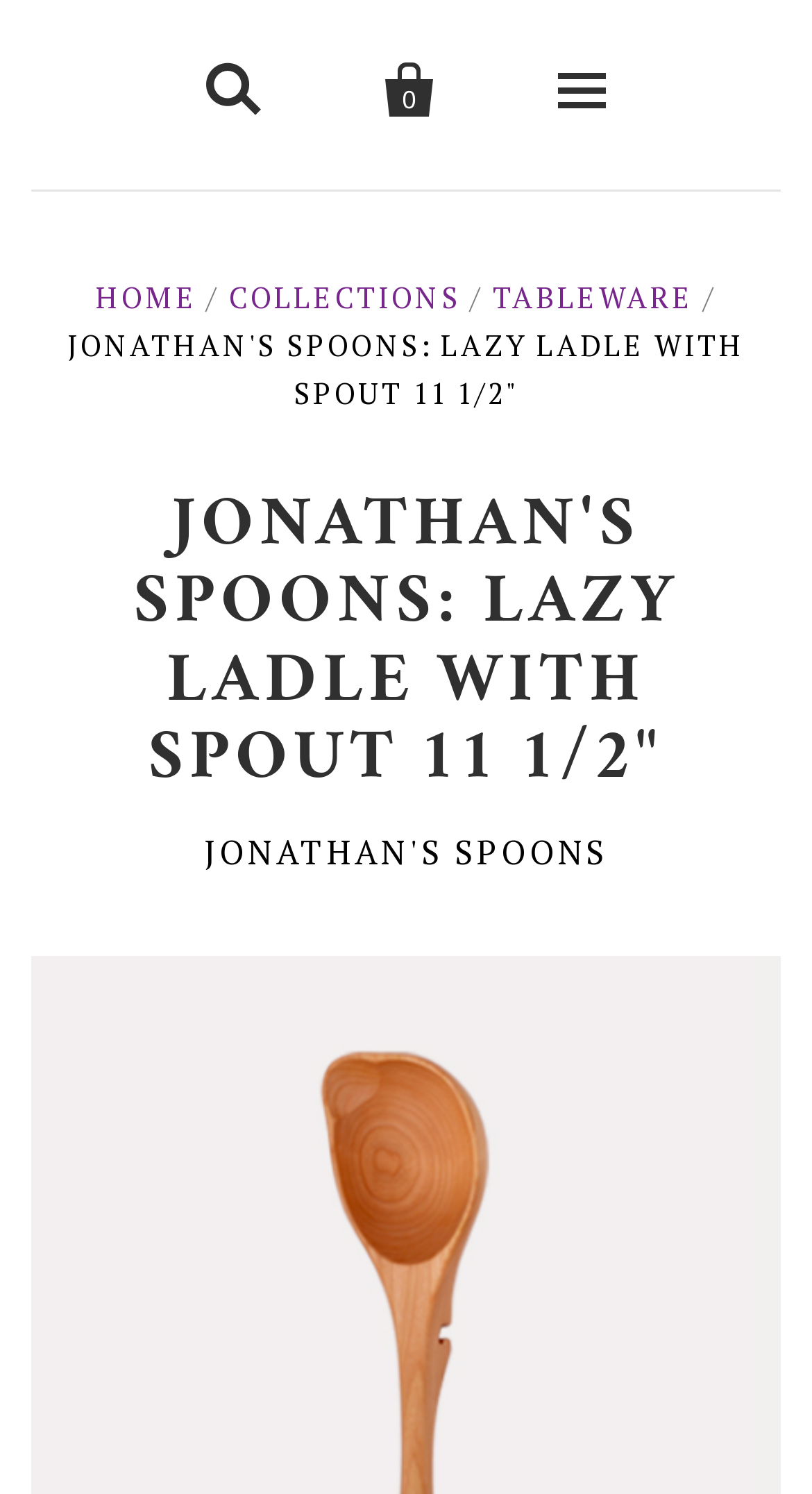Find the bounding box of the UI element described as: "Color & Create". The bounding box coordinates should be given as four float values between 0 and 1, i.e., [left, top, right, bottom].

[0.0, 0.569, 1.0, 0.642]